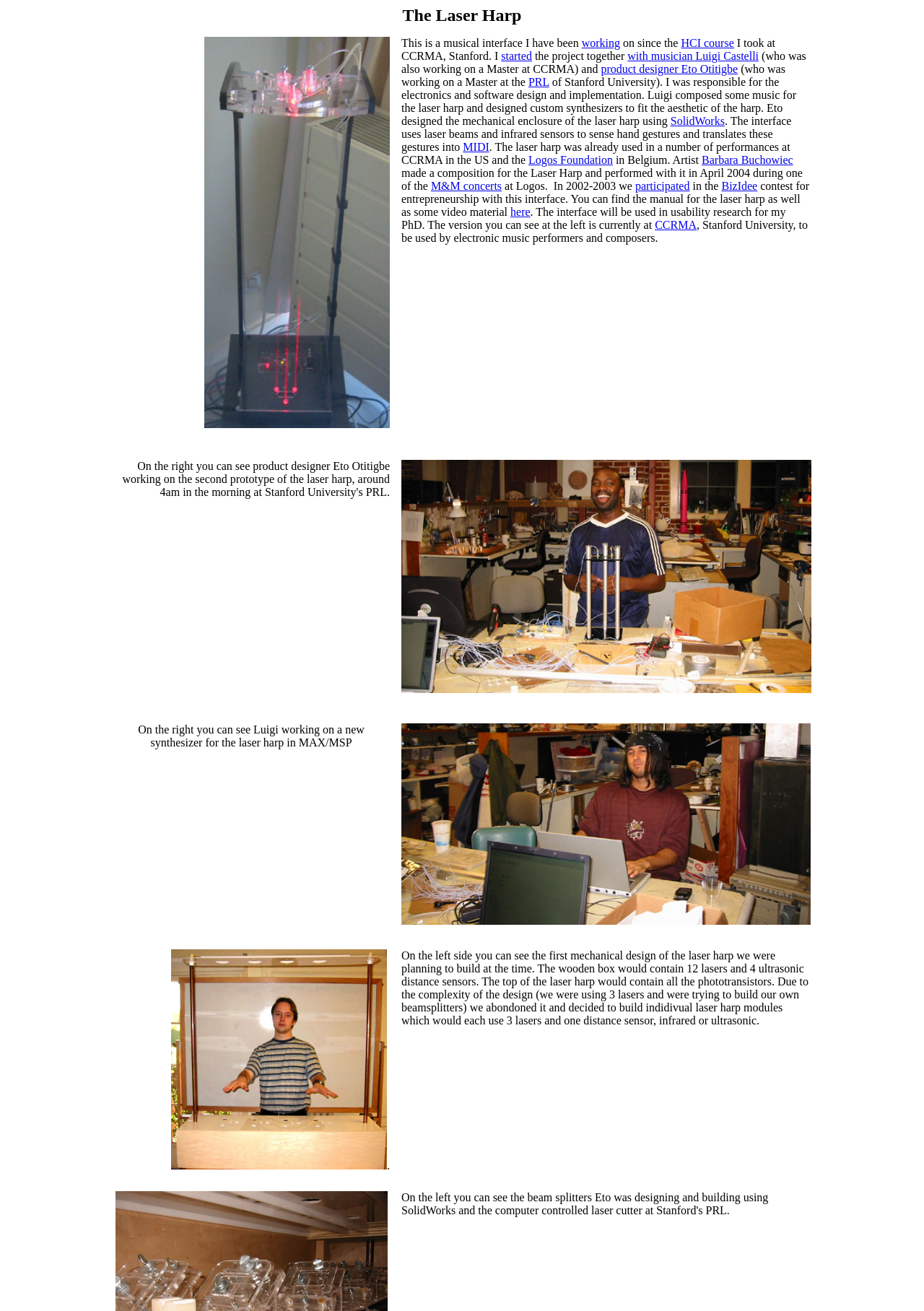Please identify the bounding box coordinates of the clickable area that will allow you to execute the instruction: "Explore the link to SolidWorks".

[0.726, 0.088, 0.784, 0.097]